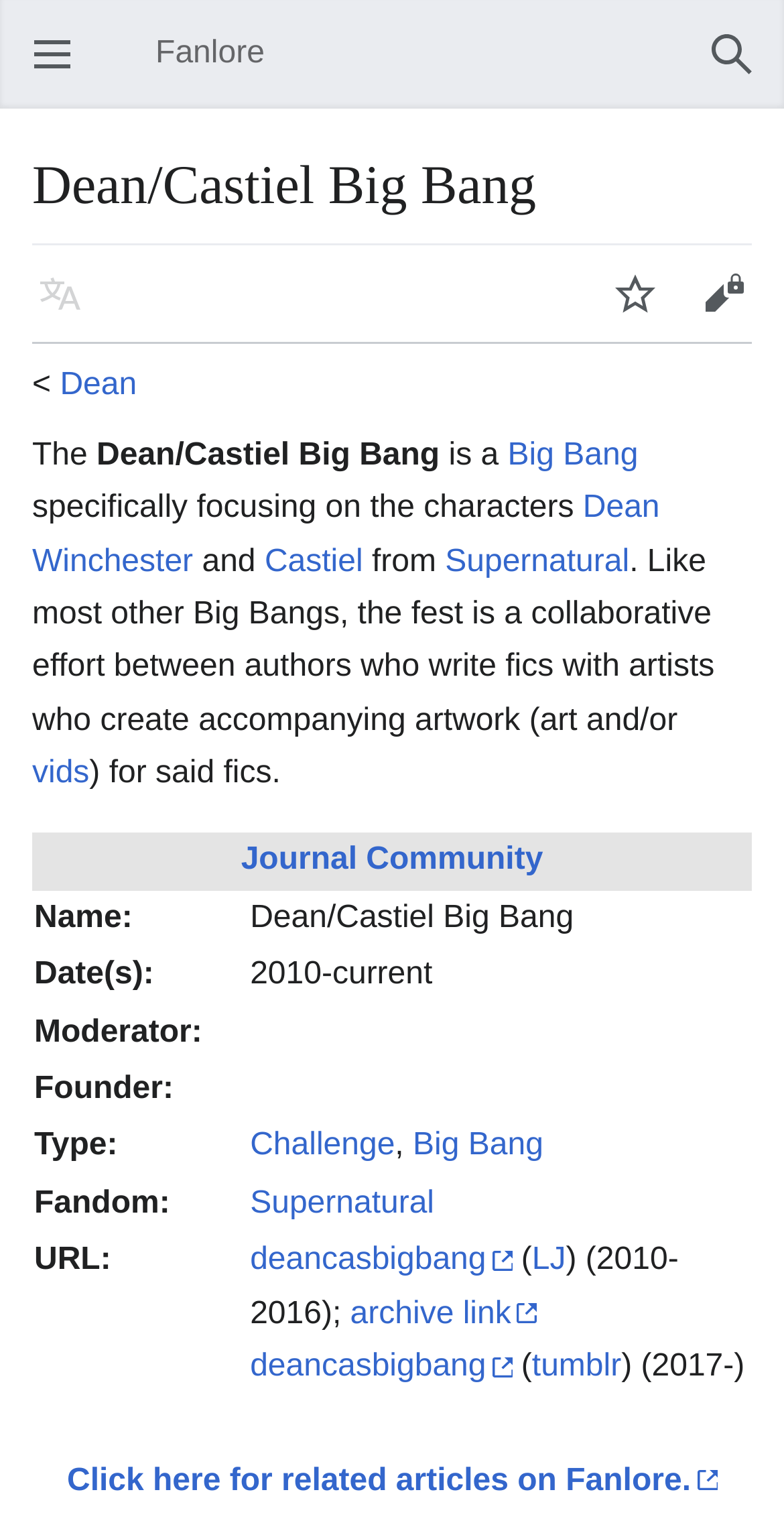Articulate a complete and detailed caption of the webpage elements.

The webpage is about the "Dean/Castiel Big Bang" fan community, specifically focusing on the characters Dean Winchester and Castiel from the TV show Supernatural. At the top left corner, there is a button to open the main menu. Next to it, there is a navigation section with buttons for search, language, watch, and edit.

Below the navigation section, there is a heading that reads "Dean/Castiel Big Bang". Following this heading, there is a paragraph of text that explains what the Dean/Castiel Big Bang is, including its focus on the characters and its collaborative effort between authors and artists.

On the left side of the page, there is a table with several rows of information about the Dean/Castiel Big Bang community. The table includes details such as the community's name, date, moderator, founder, type, and fandom. Each row has two columns, with the left column containing the label and the right column containing the corresponding information.

Throughout the table, there are several links to related articles and websites, including links to the community's journal, archive link, and social media platforms. At the bottom of the table, there is a link to click for related articles on Fanlore.

Overall, the webpage provides information about the Dean/Castiel Big Bang fan community, its focus, and its details, with links to related resources and articles.